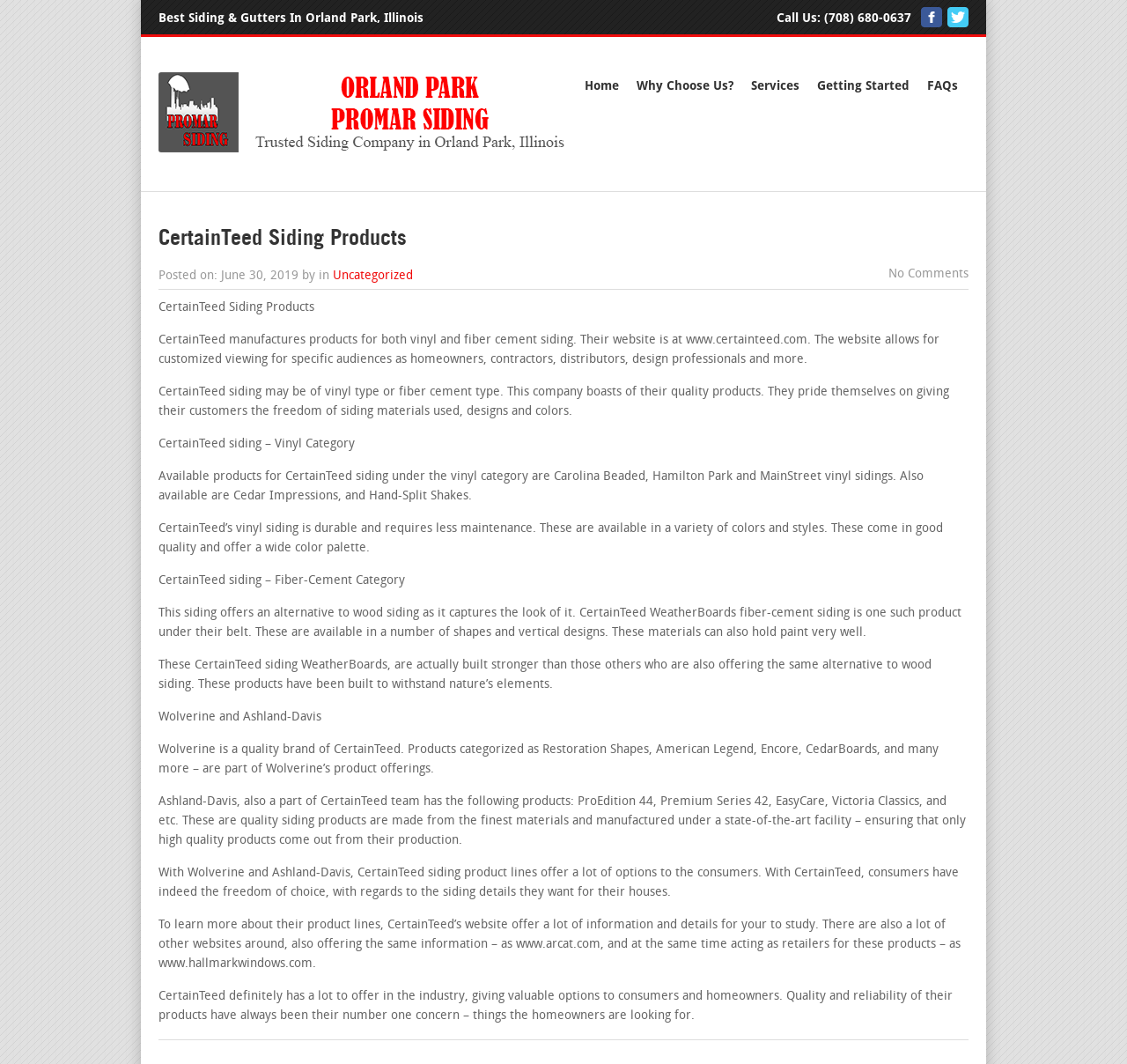Please find the bounding box coordinates of the element that you should click to achieve the following instruction: "Go to Home page". The coordinates should be presented as four float numbers between 0 and 1: [left, top, right, bottom].

[0.512, 0.068, 0.555, 0.094]